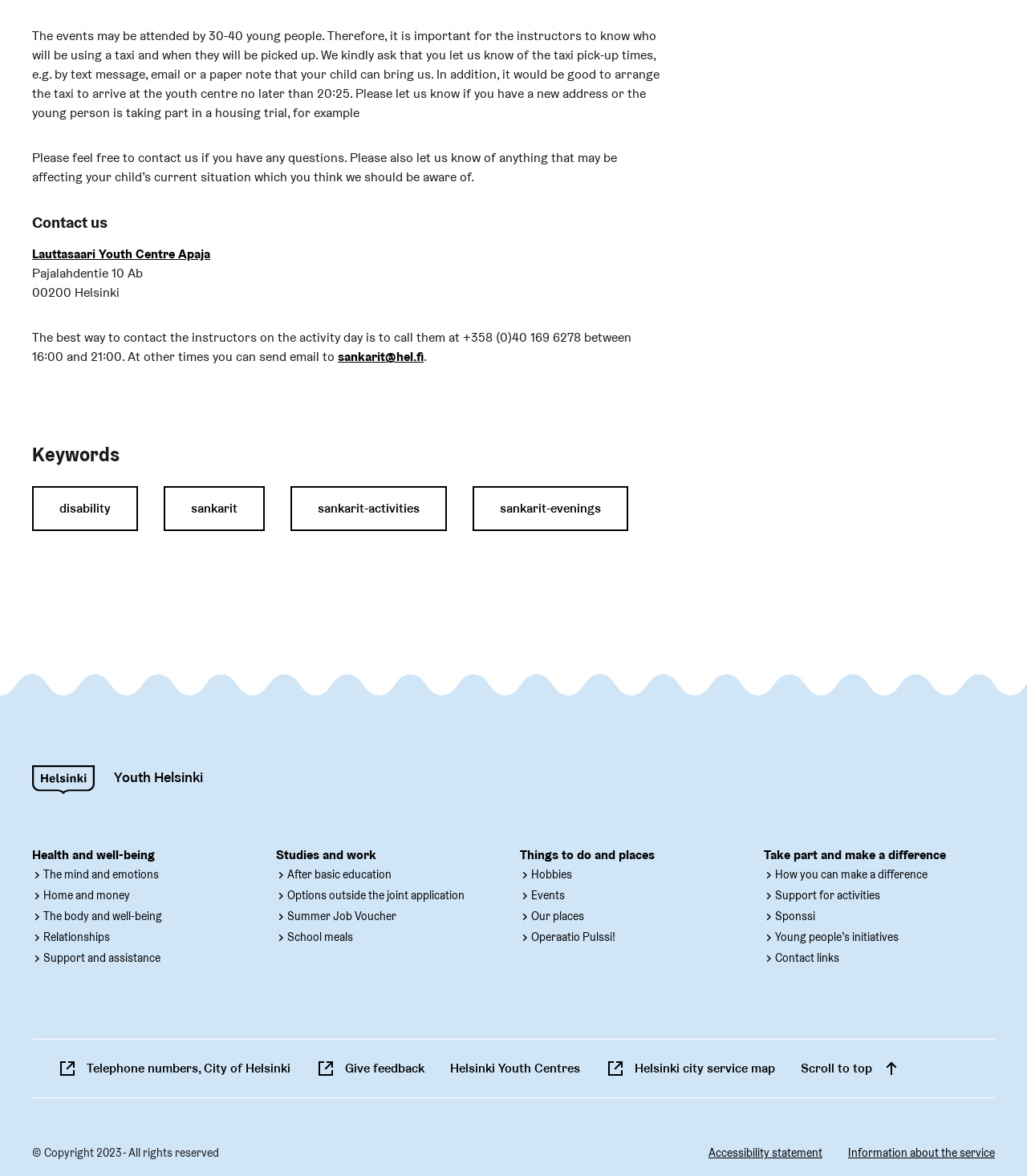Please mark the bounding box coordinates of the area that should be clicked to carry out the instruction: "Send an email to the instructors".

[0.329, 0.296, 0.412, 0.31]